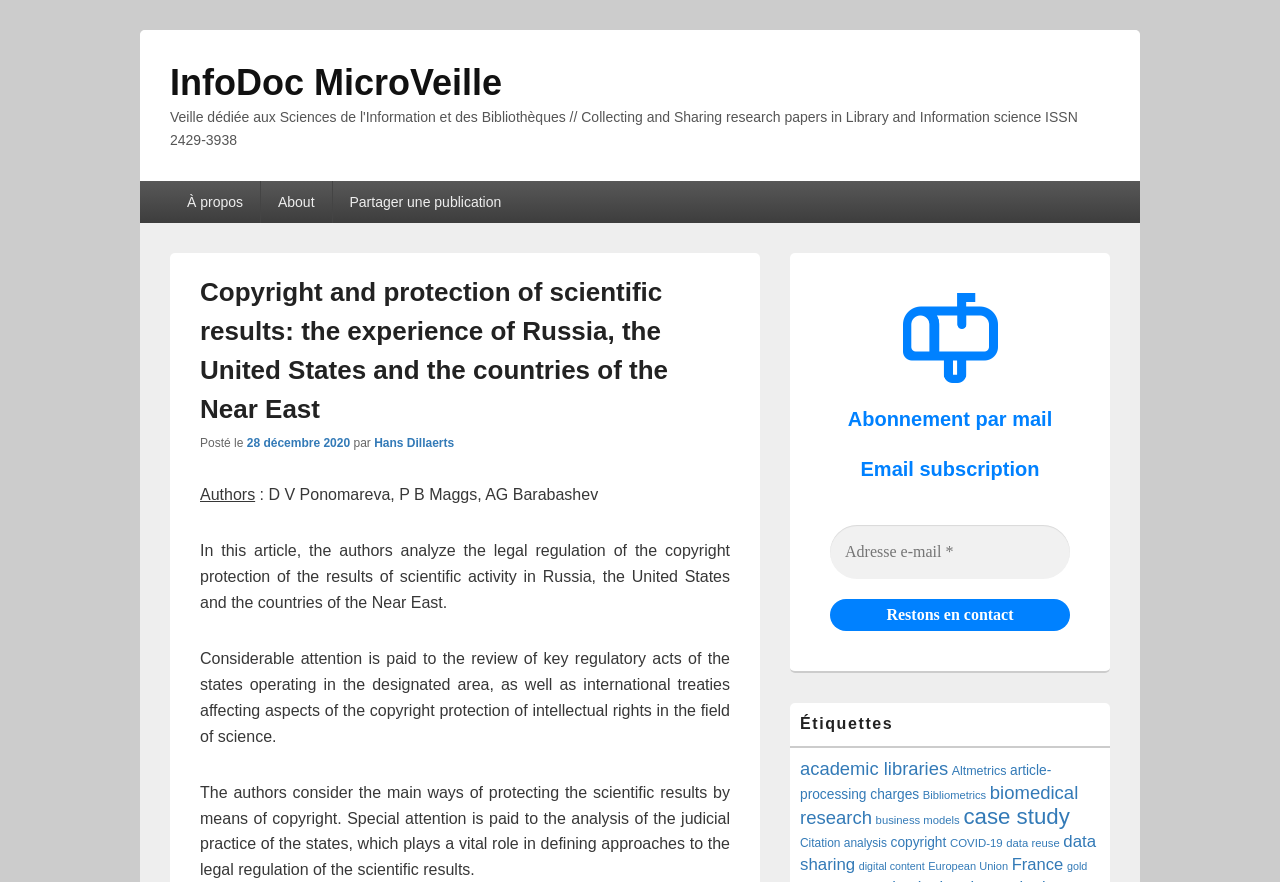Please identify the bounding box coordinates of the clickable area that will fulfill the following instruction: "Click on the 'About' link". The coordinates should be in the format of four float numbers between 0 and 1, i.e., [left, top, right, bottom].

[0.204, 0.206, 0.259, 0.253]